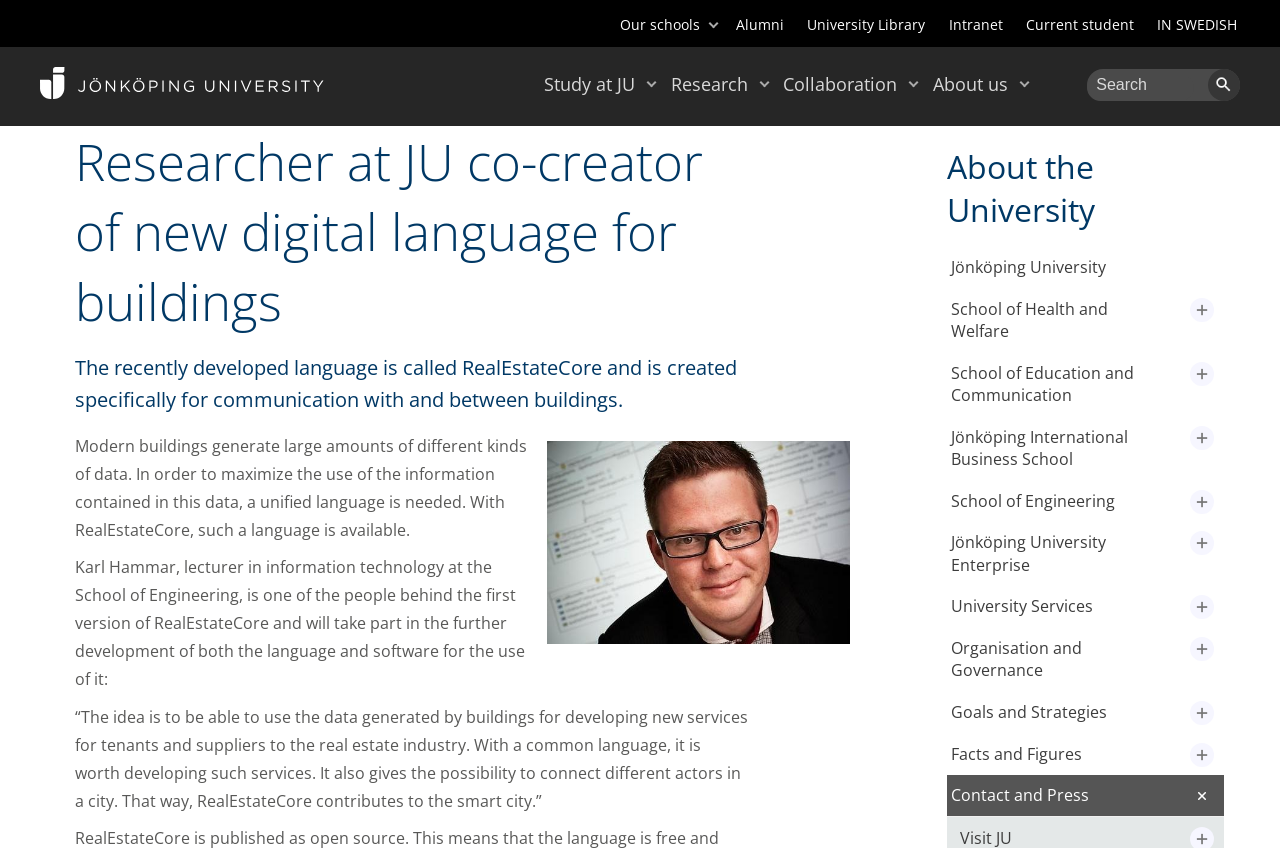Specify the bounding box coordinates of the area to click in order to follow the given instruction: "Expand the 'About us' submenu."

[0.79, 0.088, 0.81, 0.108]